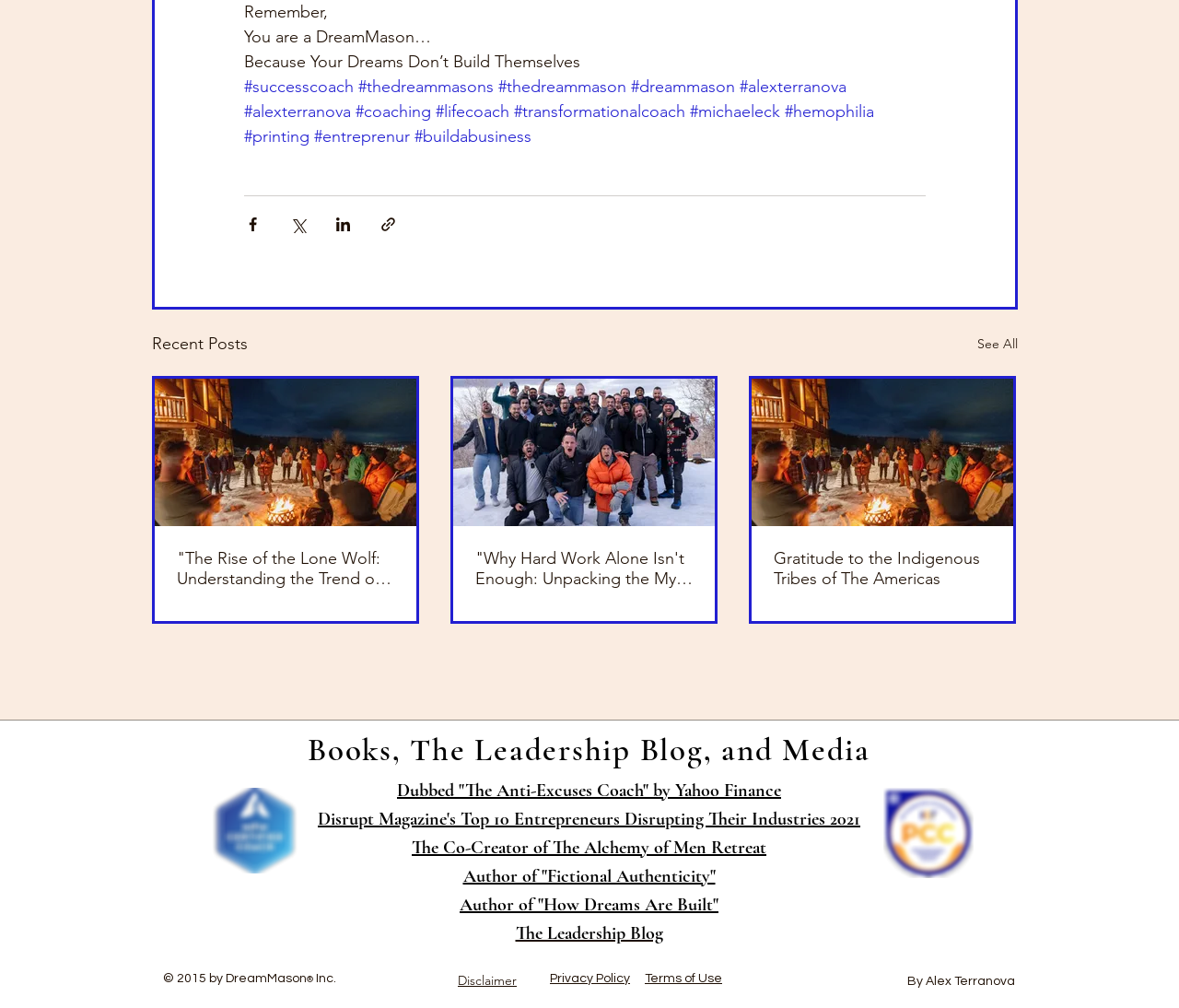Please analyze the image and give a detailed answer to the question:
What is the name of the coach certification?

I found the answer by looking at the image with the text 'International Coach Federation, Professional Certified Coach, Alex Terranova'. The image is associated with the certification name 'Professional Certified Coach'.